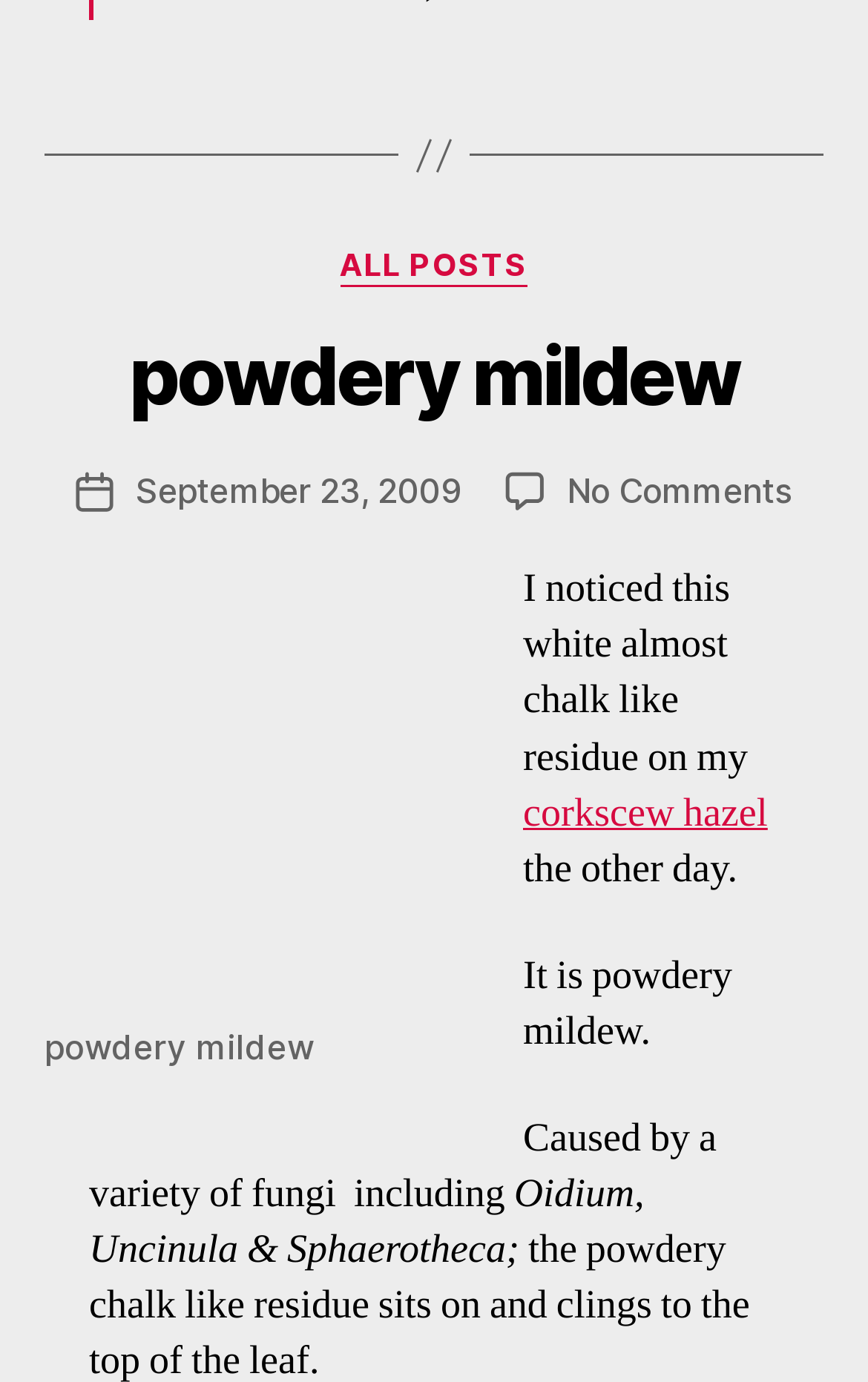Identify the coordinates of the bounding box for the element described below: "what to do". Return the coordinates as four float numbers between 0 and 1: [left, top, right, bottom].

[0.123, 0.703, 0.153, 0.987]